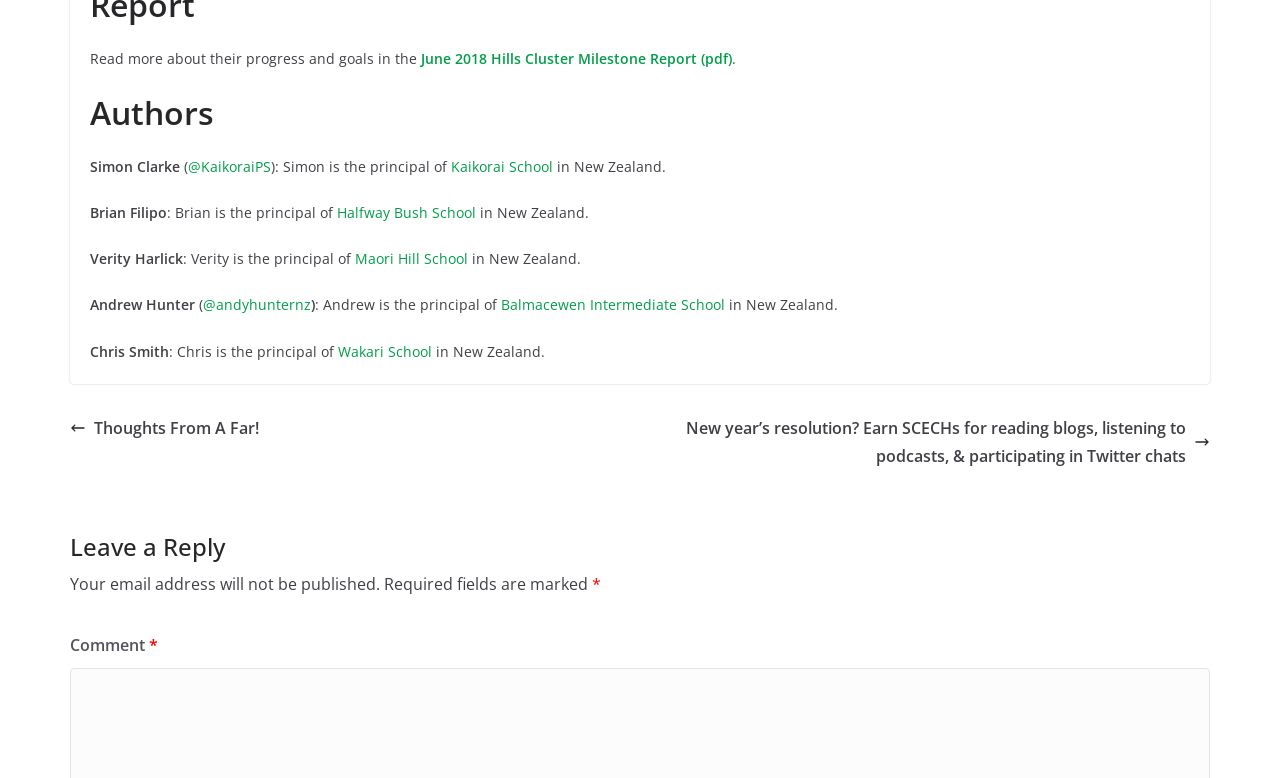Identify the bounding box coordinates of the specific part of the webpage to click to complete this instruction: "Read the June 2018 Hills Cluster Milestone Report".

[0.329, 0.063, 0.572, 0.087]